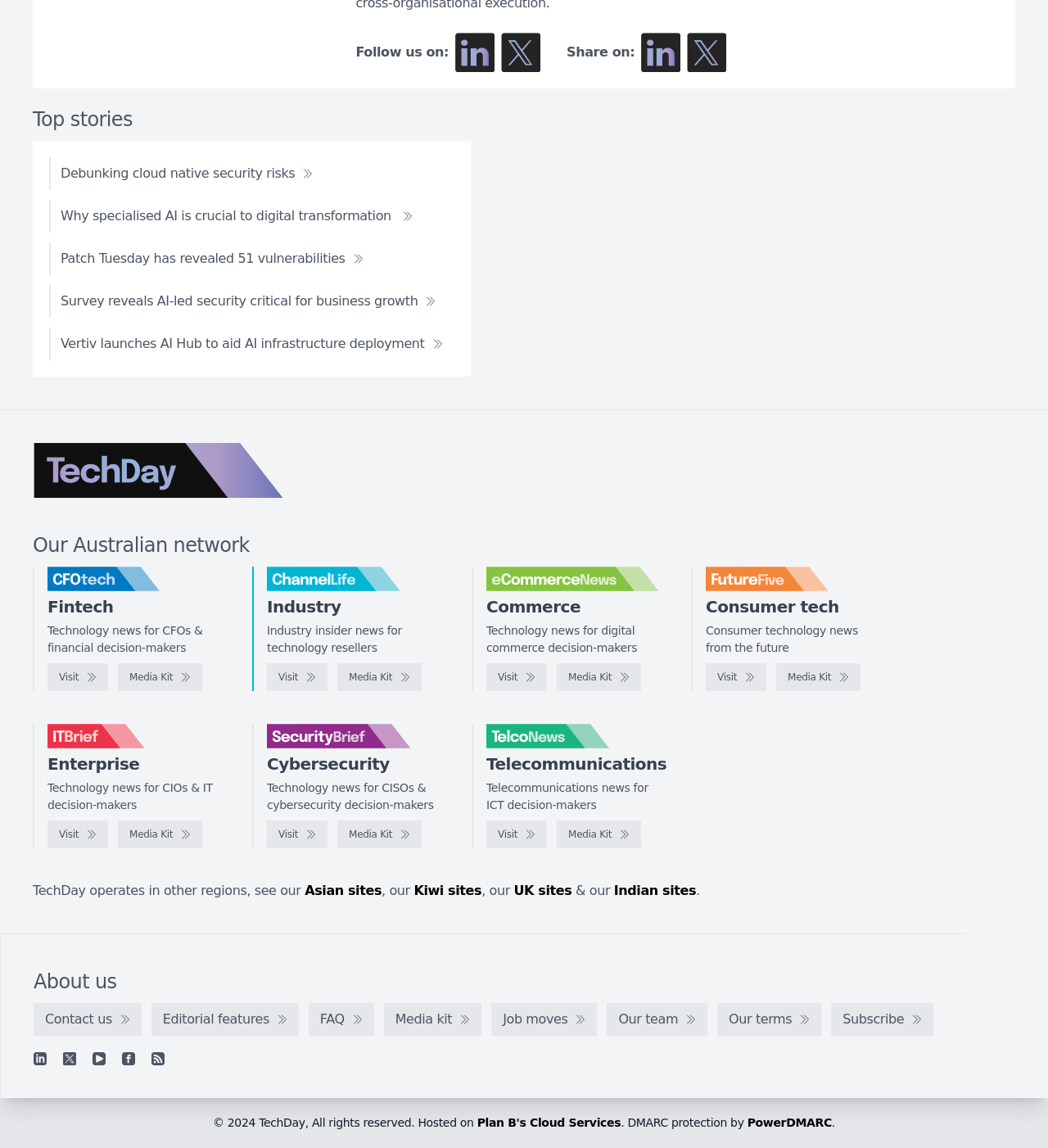Determine the bounding box coordinates of the area to click in order to meet this instruction: "Read Debunking cloud native security risks".

[0.047, 0.137, 0.31, 0.165]